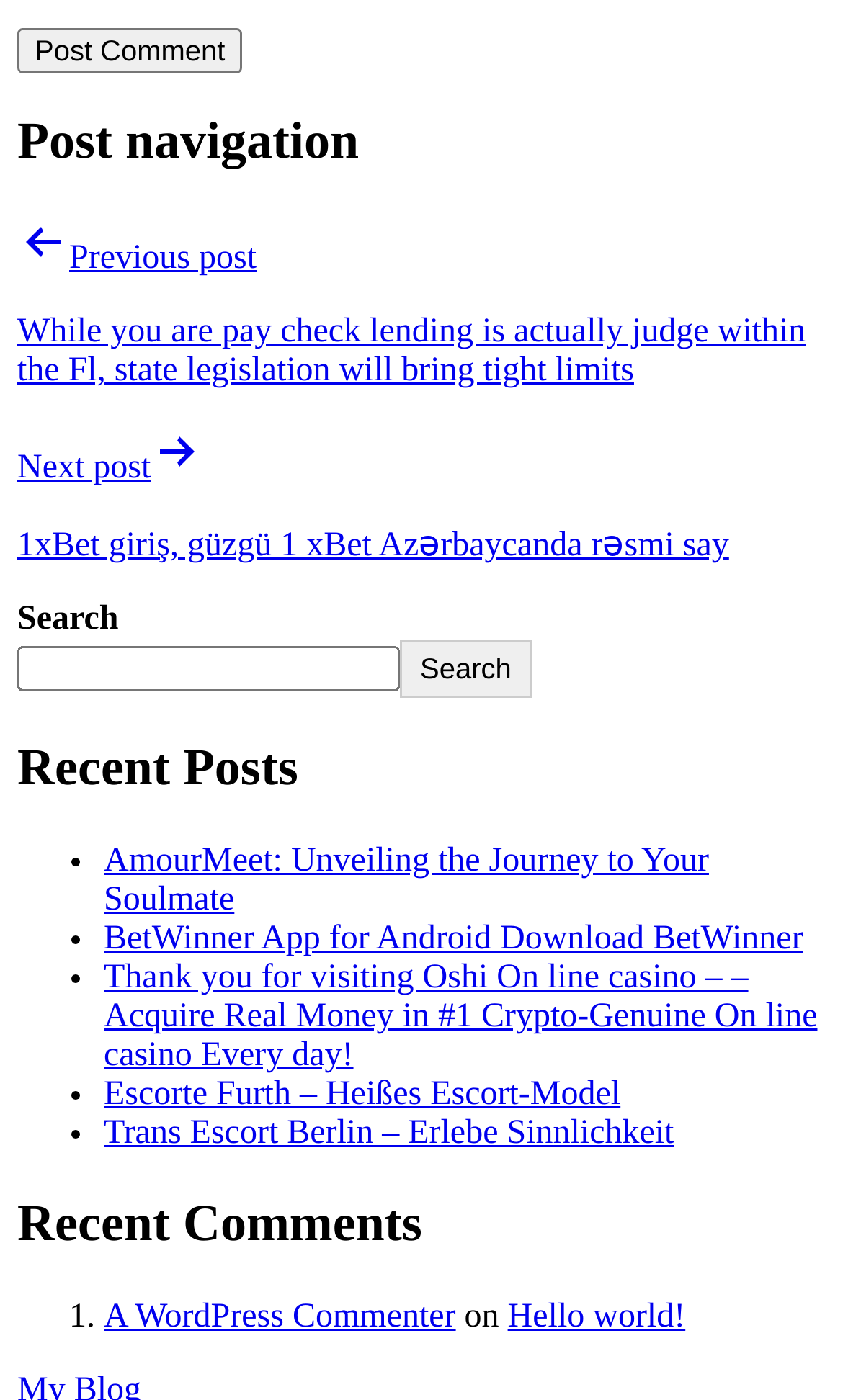Please identify the bounding box coordinates of where to click in order to follow the instruction: "Understand PTSD Among Veterans".

None